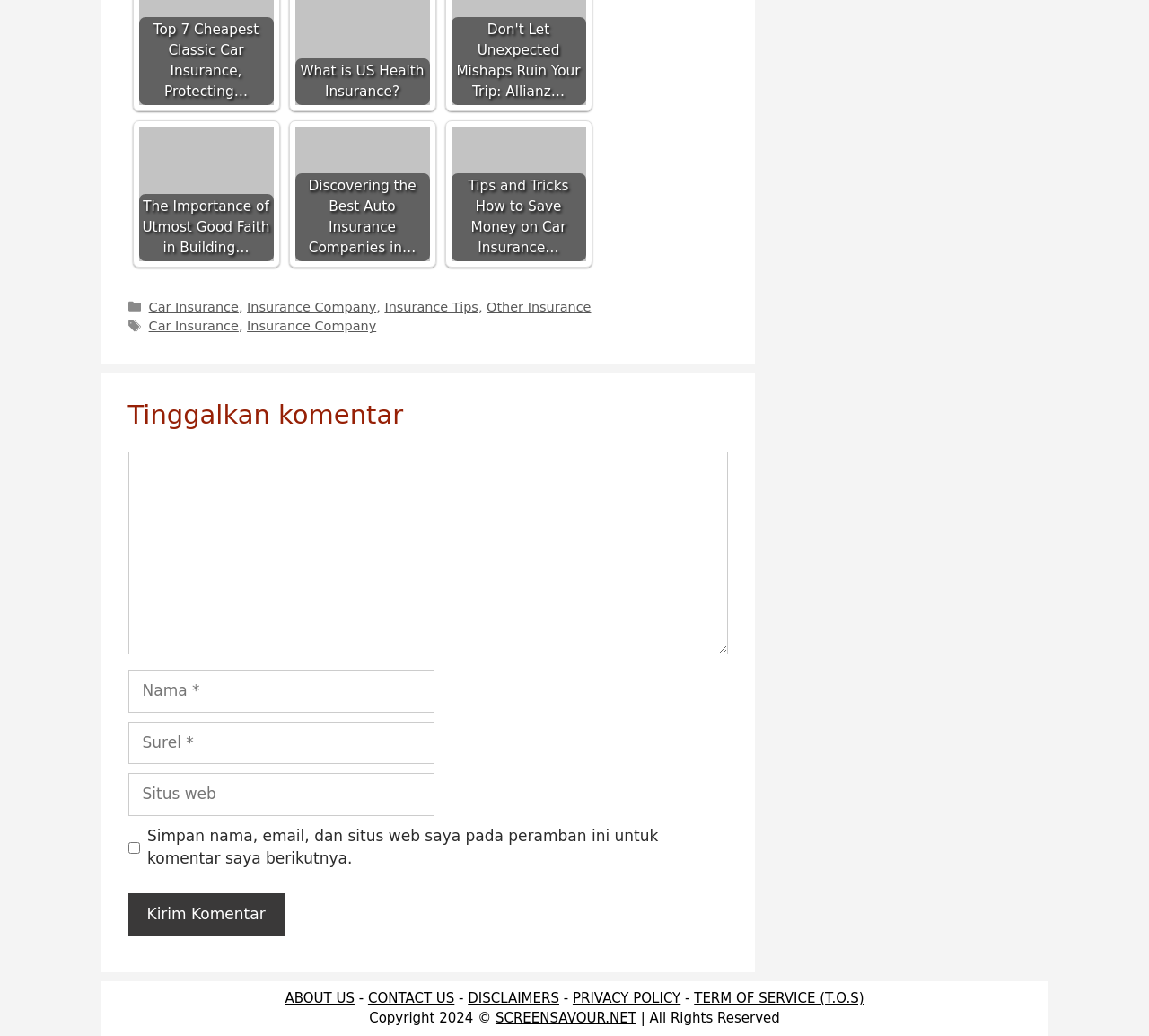Provide a single word or phrase answer to the question: 
What categories are available in the footer?

Car Insurance, Insurance Company, Insurance Tips, Other Insurance